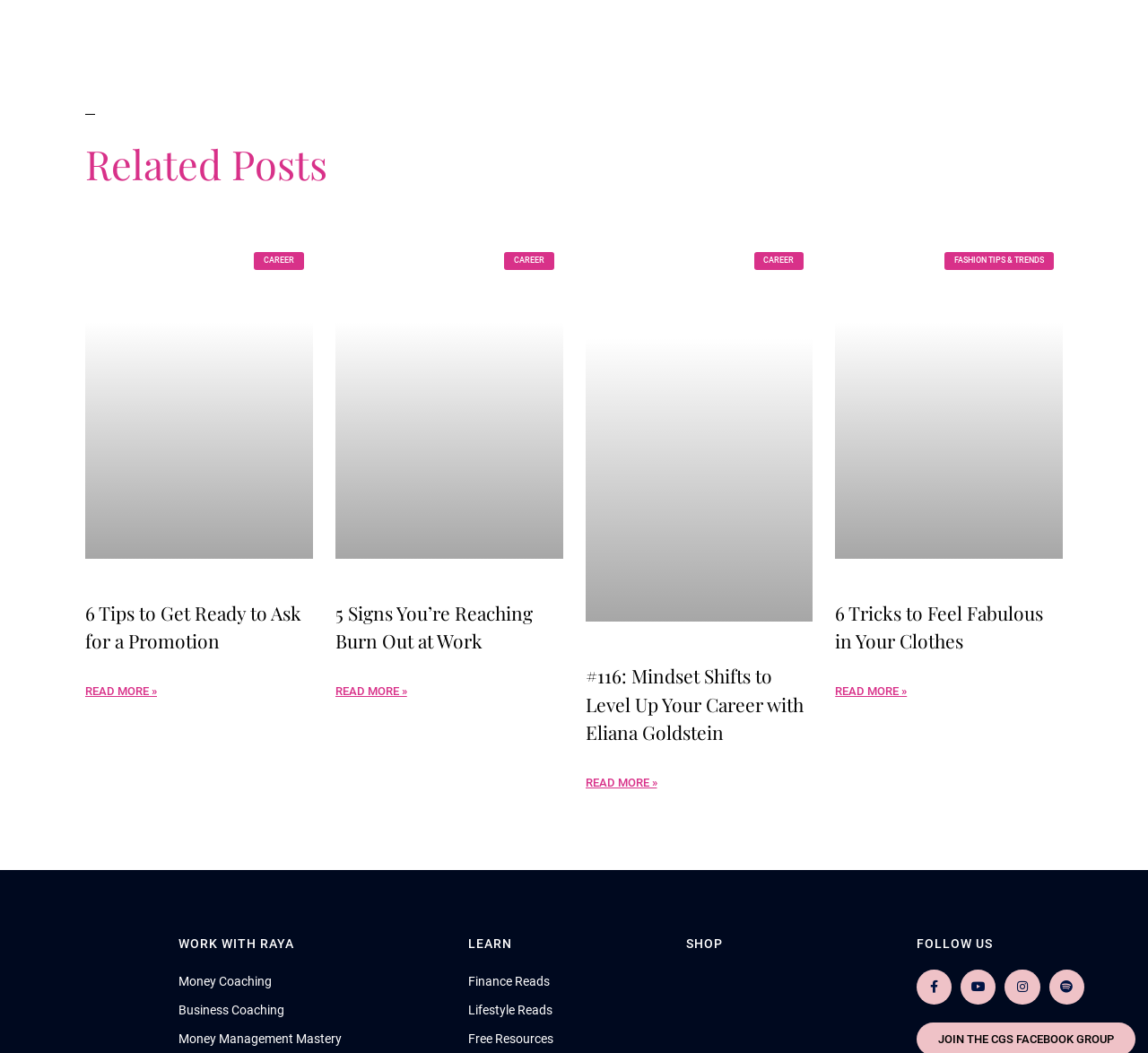Provide the bounding box coordinates for the UI element described in this sentence: "Youtube". The coordinates should be four float values between 0 and 1, i.e., [left, top, right, bottom].

[0.837, 0.921, 0.868, 0.954]